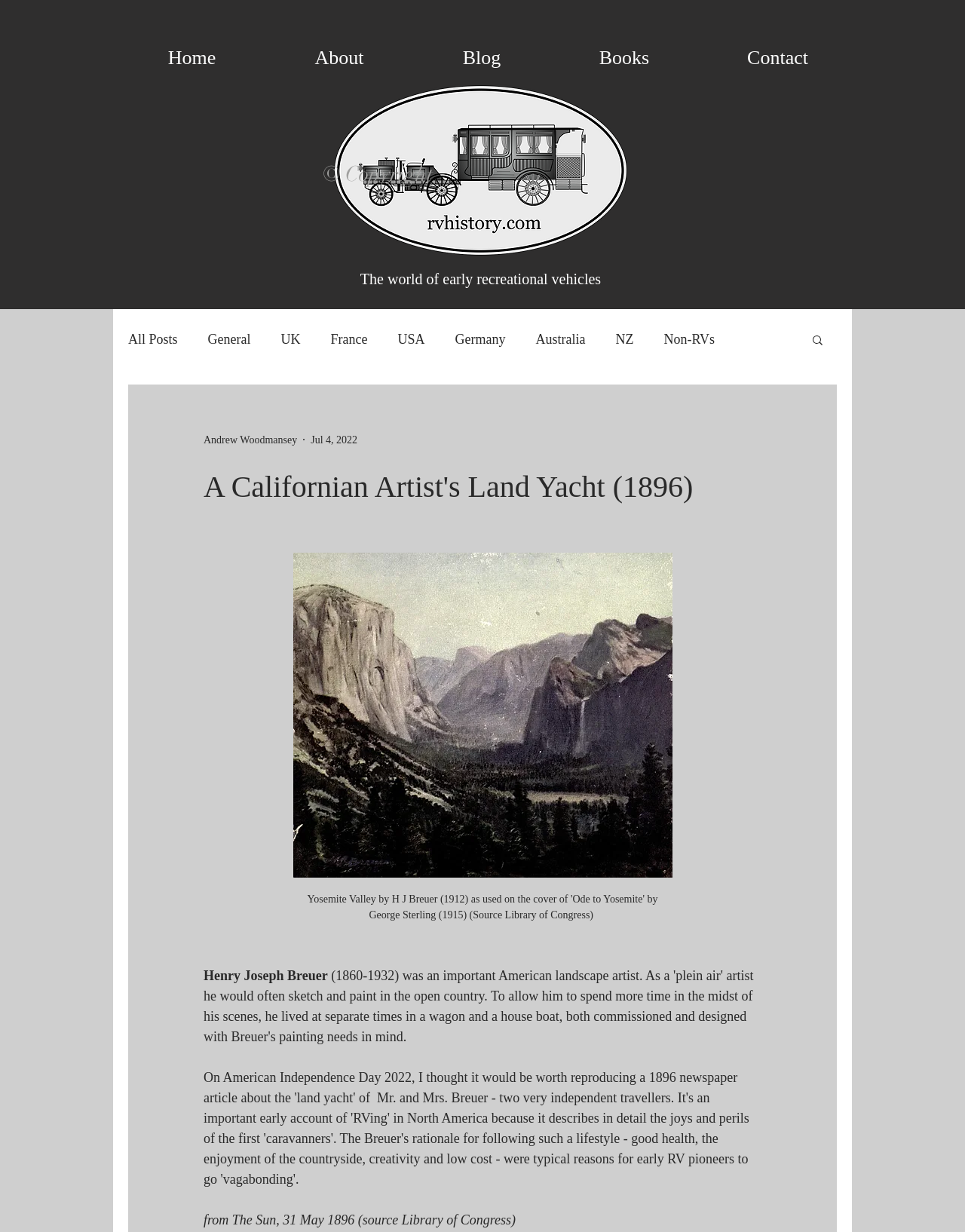Identify the bounding box coordinates of the area you need to click to perform the following instruction: "View all posts".

[0.133, 0.269, 0.184, 0.282]